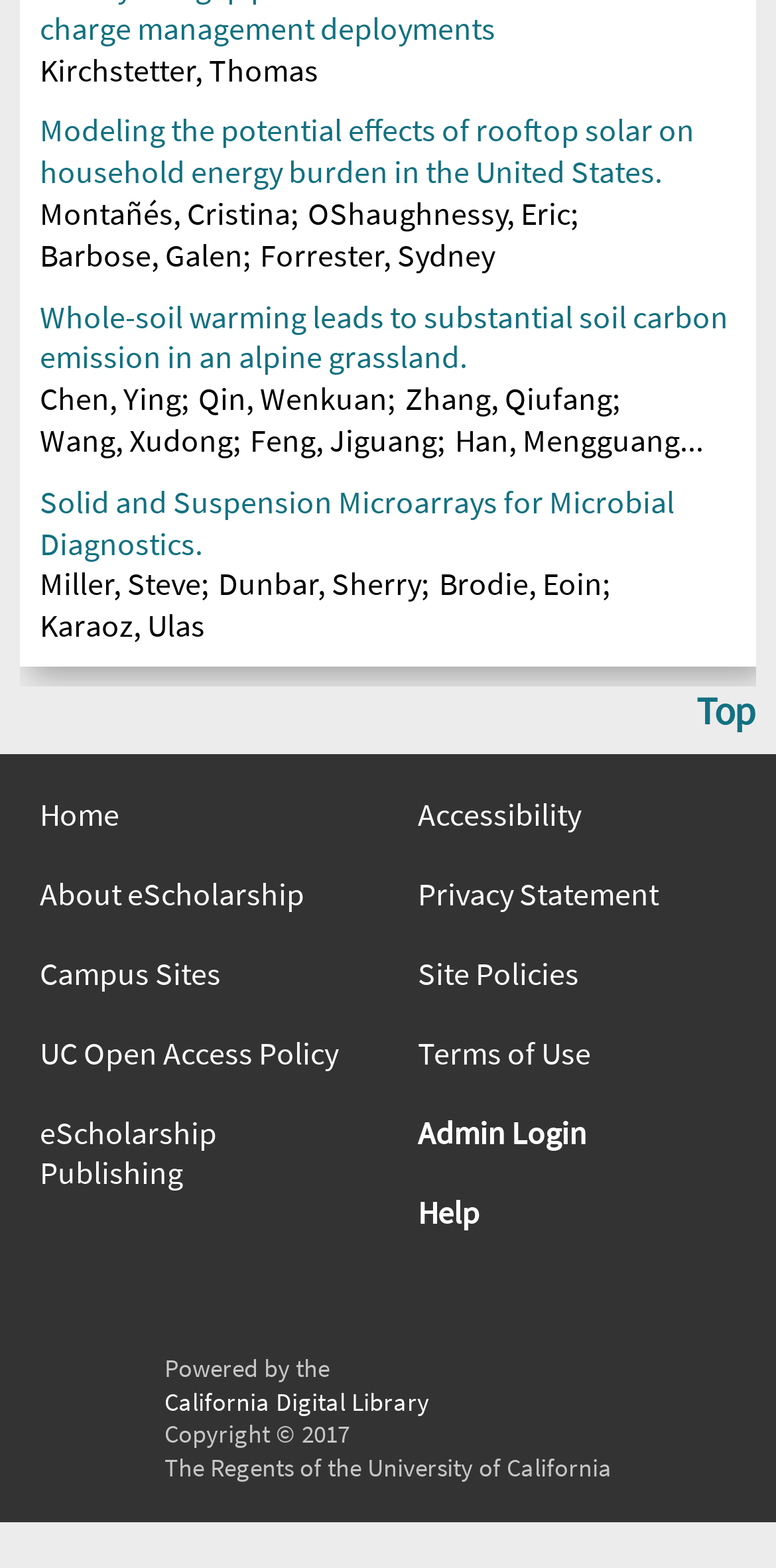Please give a short response to the question using one word or a phrase:
Who is the author of the second research paper?

Chen, Ying